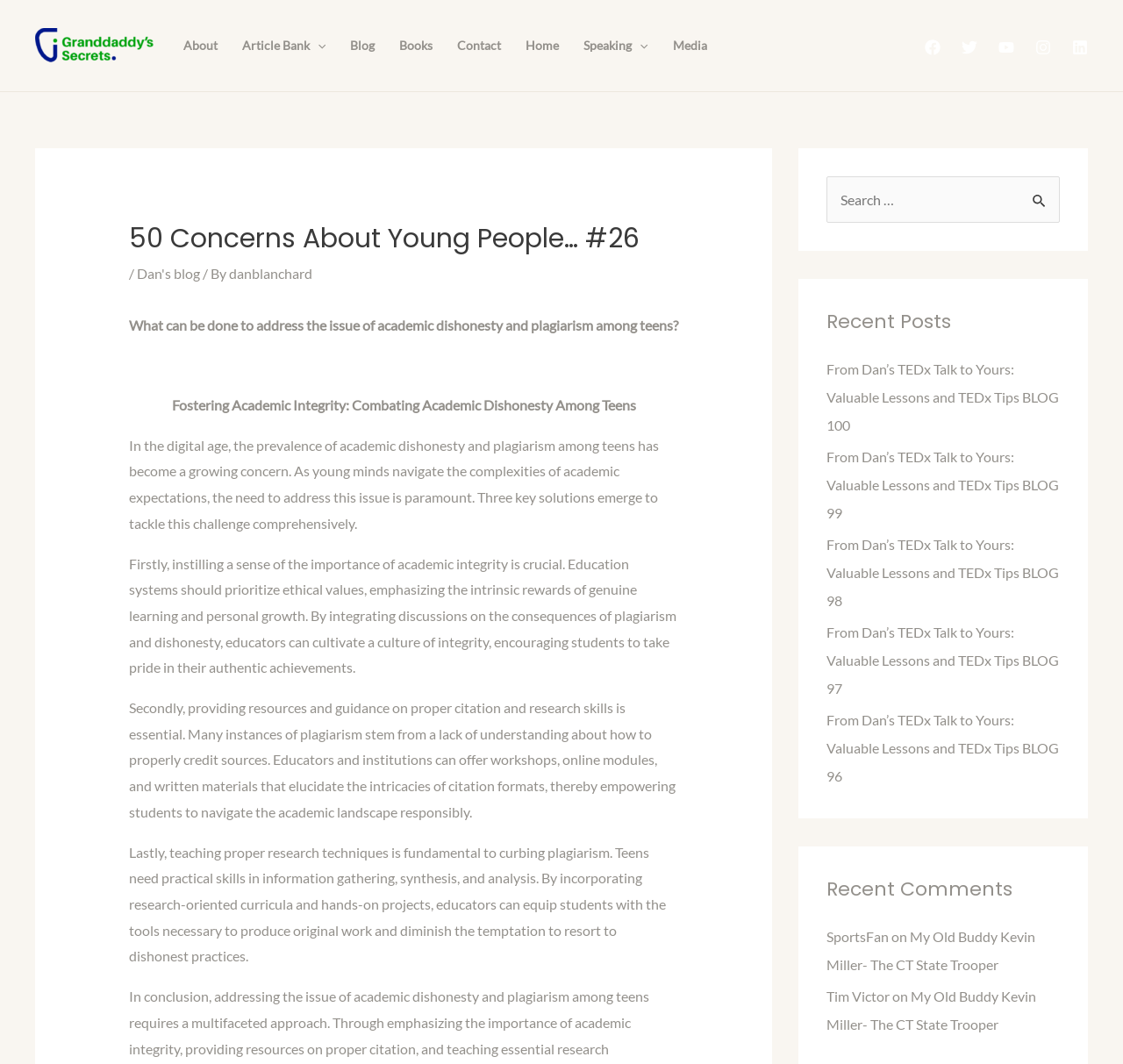Determine the bounding box coordinates for the HTML element described here: "Dan's blog".

[0.122, 0.249, 0.178, 0.265]